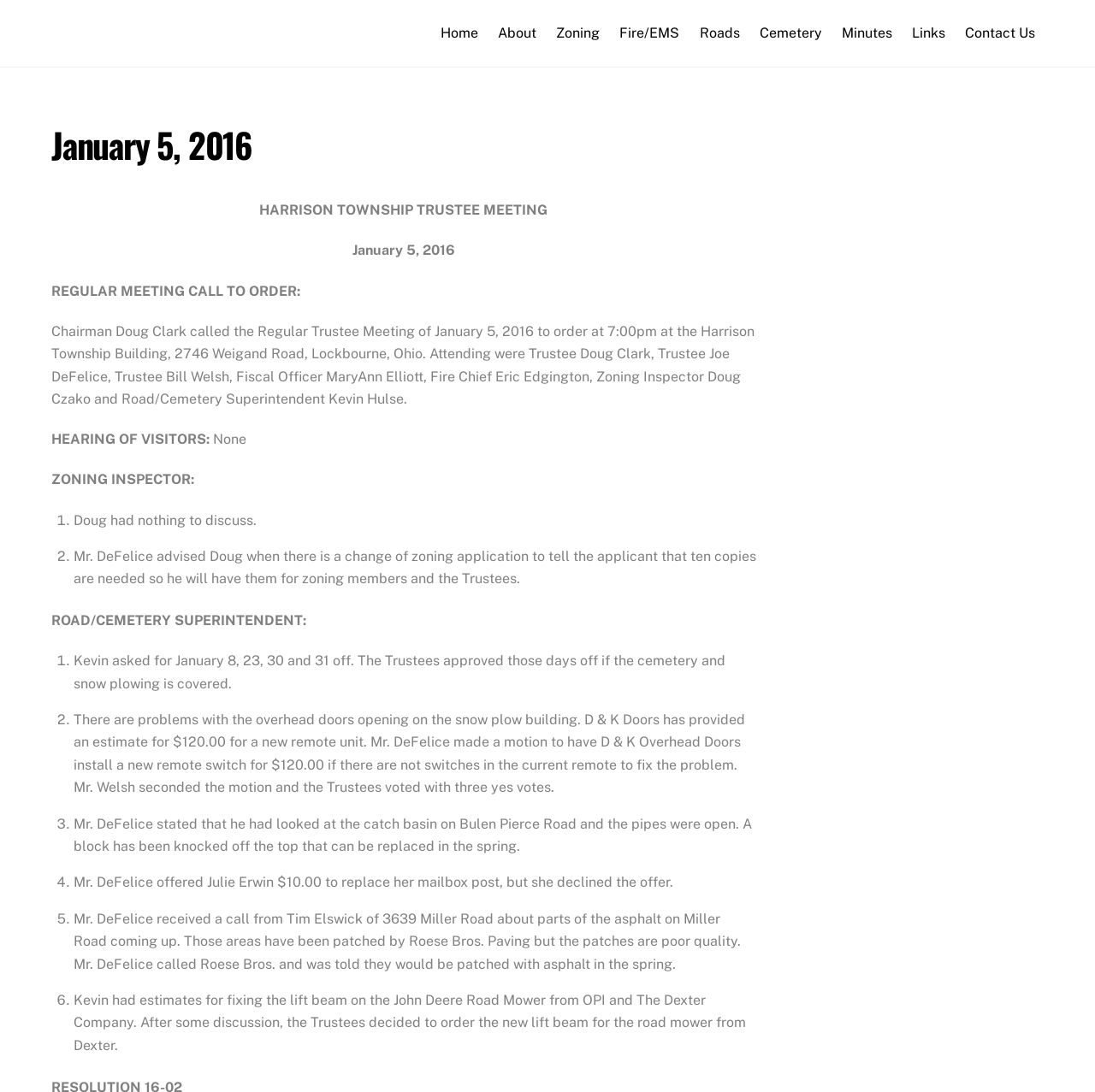Please identify the bounding box coordinates of the element I should click to complete this instruction: 'Click Contact Us'. The coordinates should be given as four float numbers between 0 and 1, like this: [left, top, right, bottom].

[0.874, 0.013, 0.953, 0.048]